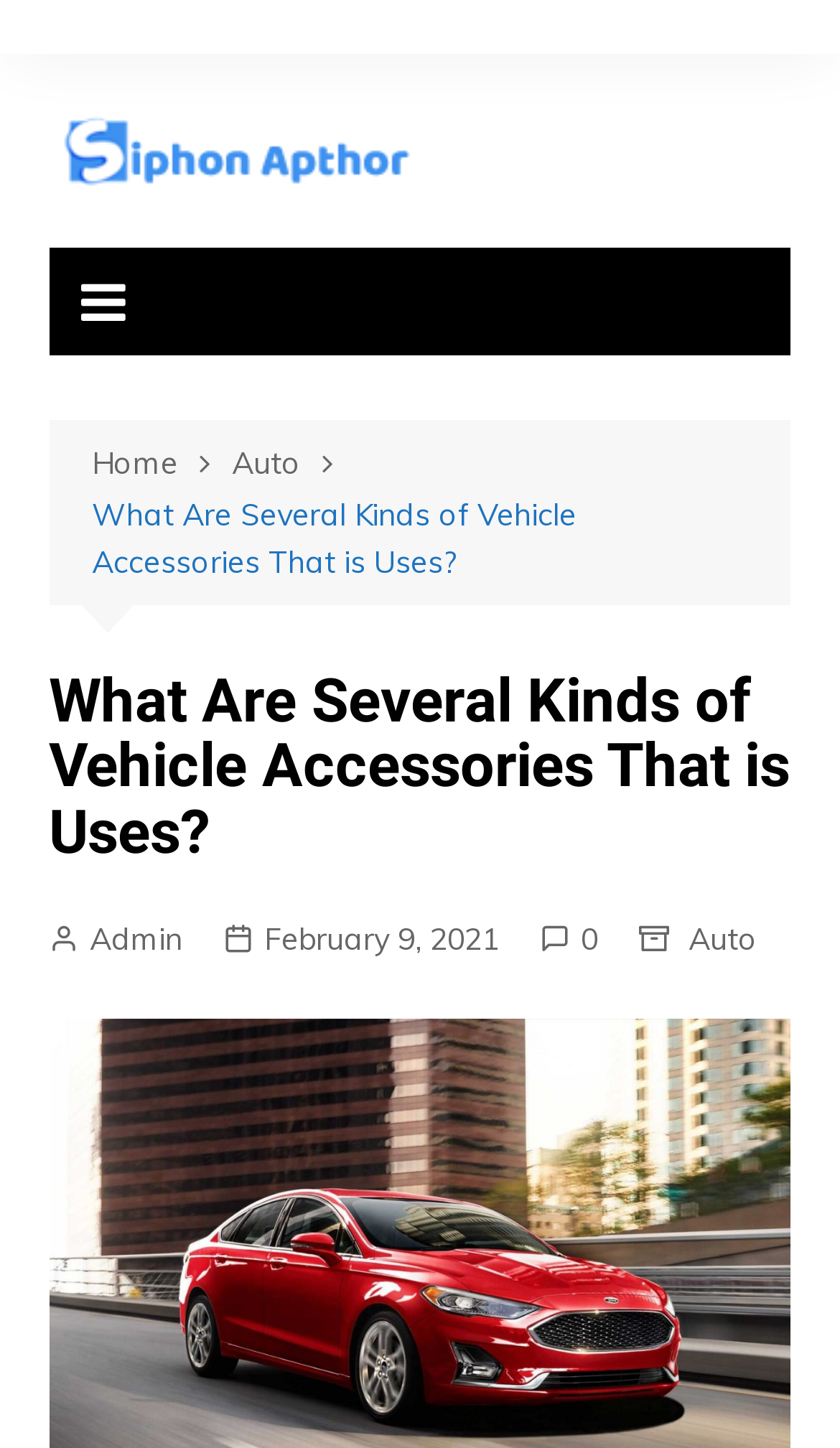Please identify the bounding box coordinates of the element's region that needs to be clicked to fulfill the following instruction: "Navigate to home page". The bounding box coordinates should consist of four float numbers between 0 and 1, i.e., [left, top, right, bottom].

[0.11, 0.303, 0.276, 0.337]